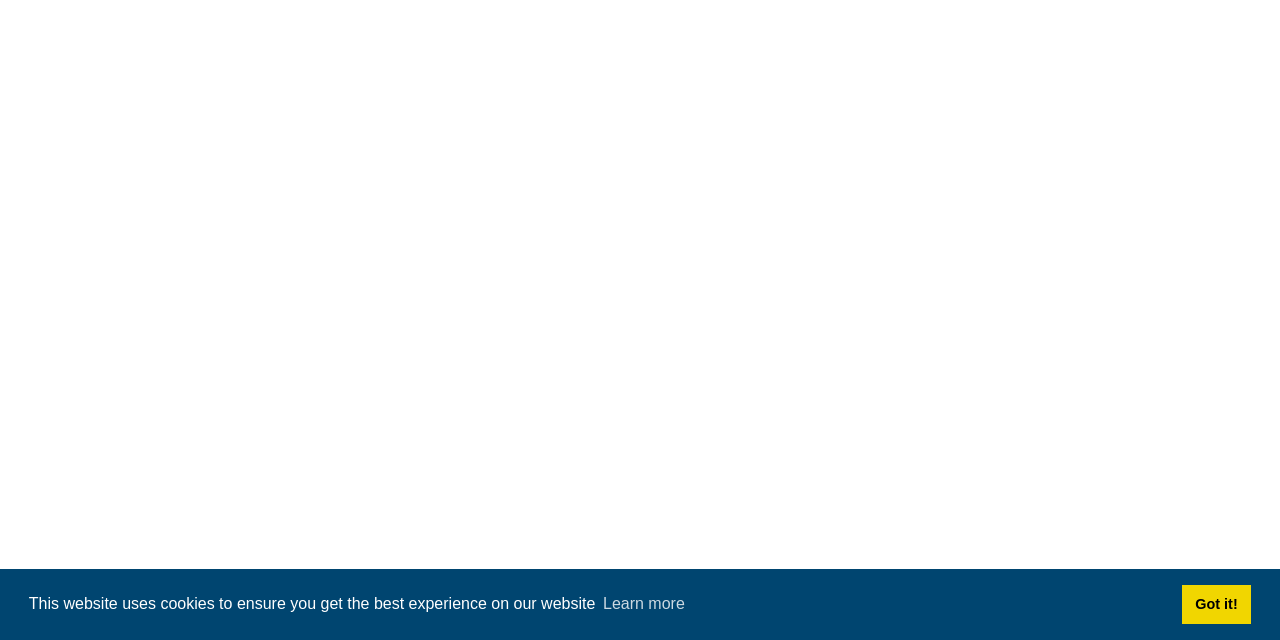Identify the bounding box of the HTML element described here: "submit". Provide the coordinates as four float numbers between 0 and 1: [left, top, right, bottom].

[0.657, 0.933, 0.686, 0.955]